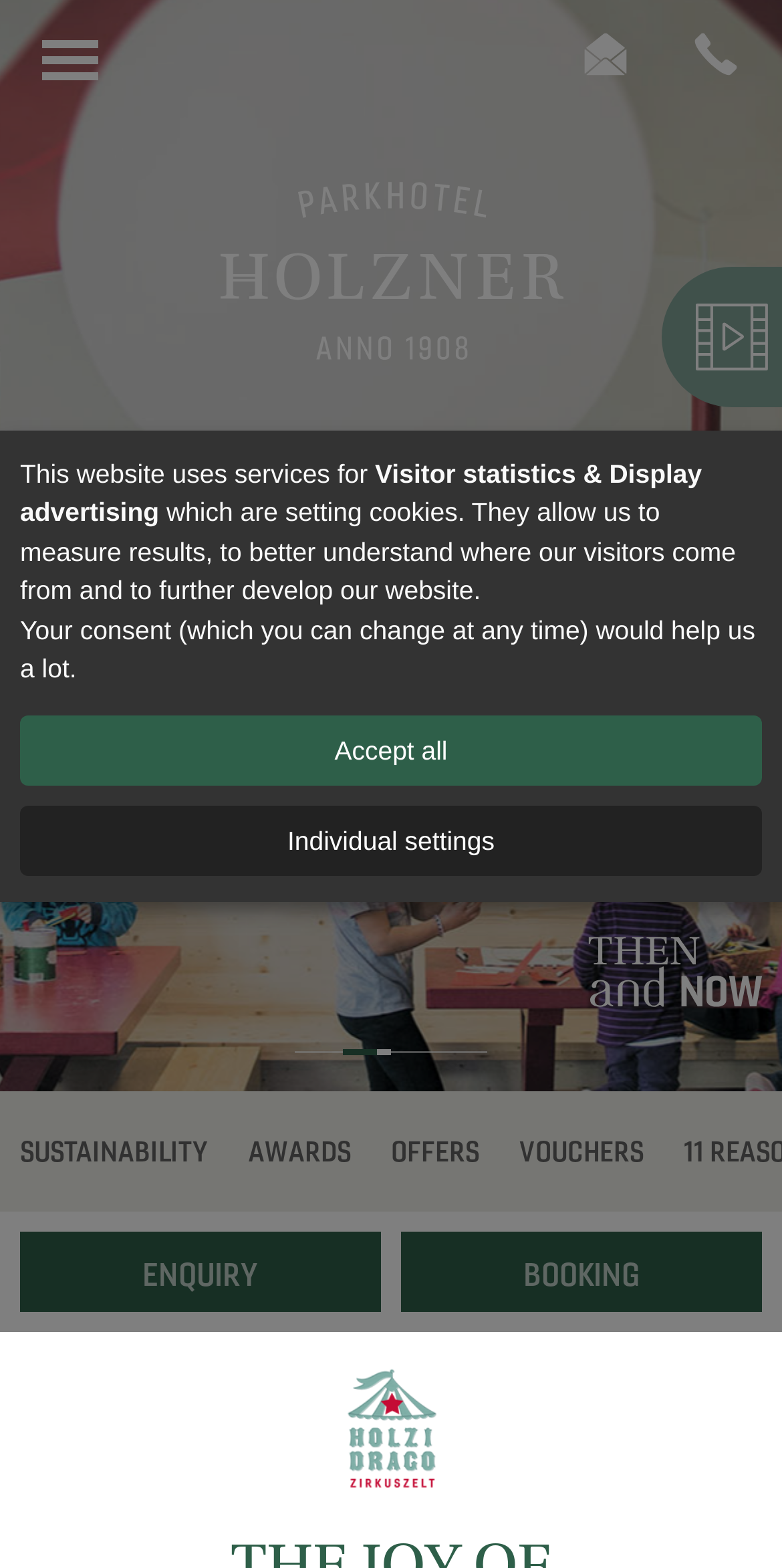Explain the webpage's design and content in an elaborate manner.

The webpage is about the Parkhotel Holzner, a family hotel in South Tyrol, with a focus on its kid's program. At the top, there are three links on the left and right sides, respectively. Below these links, there are two buttons, "Previous" and "Next", which are positioned at the left and right edges of the page, respectively.

In the middle of the page, there is a tab list with four tabs, labeled "1 of 4", "2 of 4", "3 of 4", and "4 of 4". The second tab is currently selected. Each tab has a corresponding content area, labeled "slick-slide00", "slick-slide01", "slick-slide02", and "slick-slide03", respectively.

To the right of the tab list, there is a link labeled "SCROLL". Below the tab list, there are several links, including "SUSTAINABILITY", "AWARDS", "OFFERS", and "VOUCHERS", which are arranged horizontally.

At the bottom of the page, there are several links, including "HOME", "FAMILY", and "EVERYTHING FOR KIDS", which are arranged horizontally. There is also a static text area that explains the website's use of cookies for visitor statistics and display advertising, and provides options for individual settings and accepting all cookies.

There are a total of 11 links, 3 buttons, 1 tab list, and 4 static text areas on the page. The layout is organized, with clear headings and concise text, making it easy to navigate.